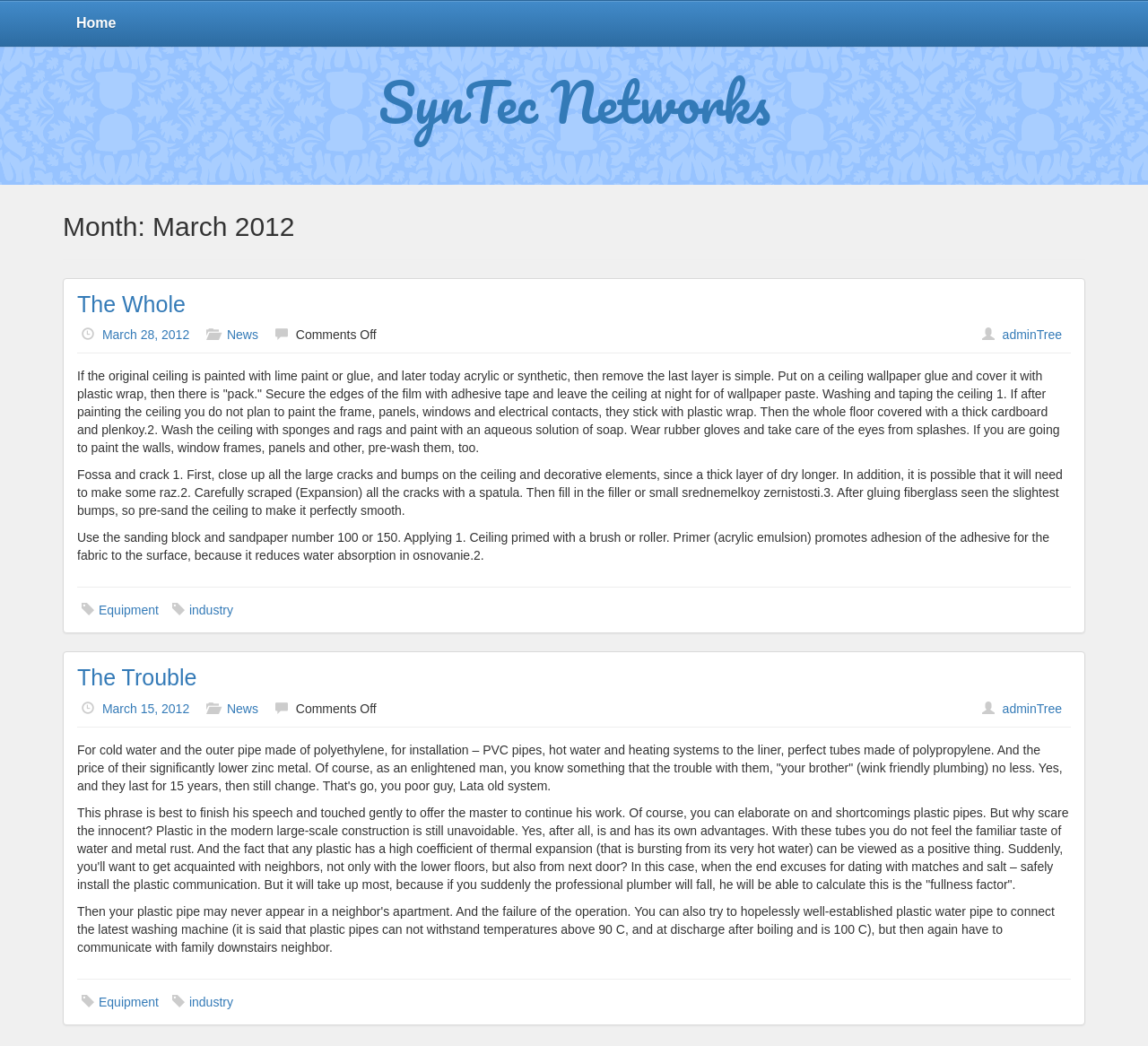Describe every aspect of the webpage in a detailed manner.

The webpage is titled "March 2012 – SynTec Networks" and appears to be a blog or news website. At the top, there is a navigation menu with links to "Home" and "SynTec Networks". Below this, there is a heading that reads "Month: March 2012". 

The main content of the webpage is divided into sections, each with a heading and a horizontal separator below it. The first section is titled "The Whole" and contains a link to "The Whole" and a paragraph of text describing a method for removing old paint from a ceiling. 

To the right of this section, there are links to "March 28, 2012", "News", and "adminTree". Below this, there is another section with a horizontal separator, followed by a long paragraph of text describing a method for preparing a ceiling for painting.

The next section is titled "Fossa and crack" and contains a paragraph of text describing a method for filling cracks in a ceiling. This is followed by another section with a paragraph of text describing the use of sanding blocks and sandpaper to smooth out a ceiling.

Below this, there is a horizontal separator, followed by links to "Equipment" and "industry". The next section is titled "The Trouble" and contains a link to "The Trouble" and a paragraph of text discussing the advantages and disadvantages of using plastic pipes in plumbing systems.

To the right of this section, there are links to "March 15, 2012", "News", and "adminTree". The webpage ends with a horizontal separator and links to "Equipment" and "industry" again.